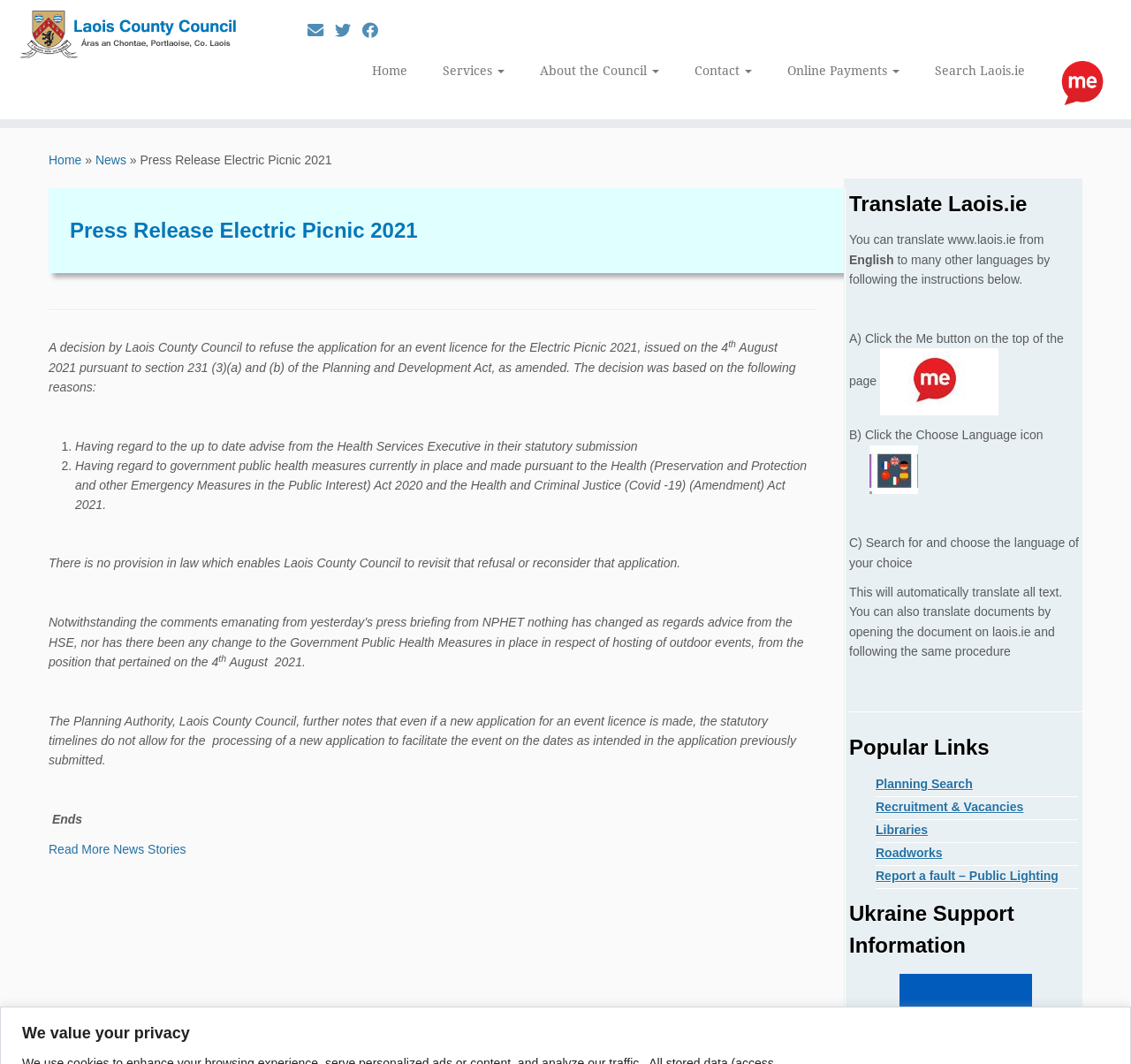Determine the bounding box coordinates of the UI element described below. Use the format (top-left x, top-left y, bottom-right x, bottom-right y) with floating point numbers between 0 and 1: Planning Search

[0.774, 0.73, 0.86, 0.743]